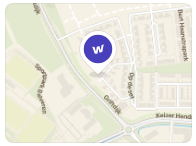Provide a thorough description of the contents of the image.

The image showcases a map highlighting a specific location in Nijmegen, featuring a prominent purple marker with a white letter "W" at its center. This marker likely denotes a point of interest related to the housing market in the area, possibly indicating a property or service by Walterliving. Surrounding the marker are streets and residential areas, providing context to the location's surroundings. The map is designed to enhance navigation and guide potential buyers or interested parties to relevant properties in Ressen, a neighborhood within Nijmegen.